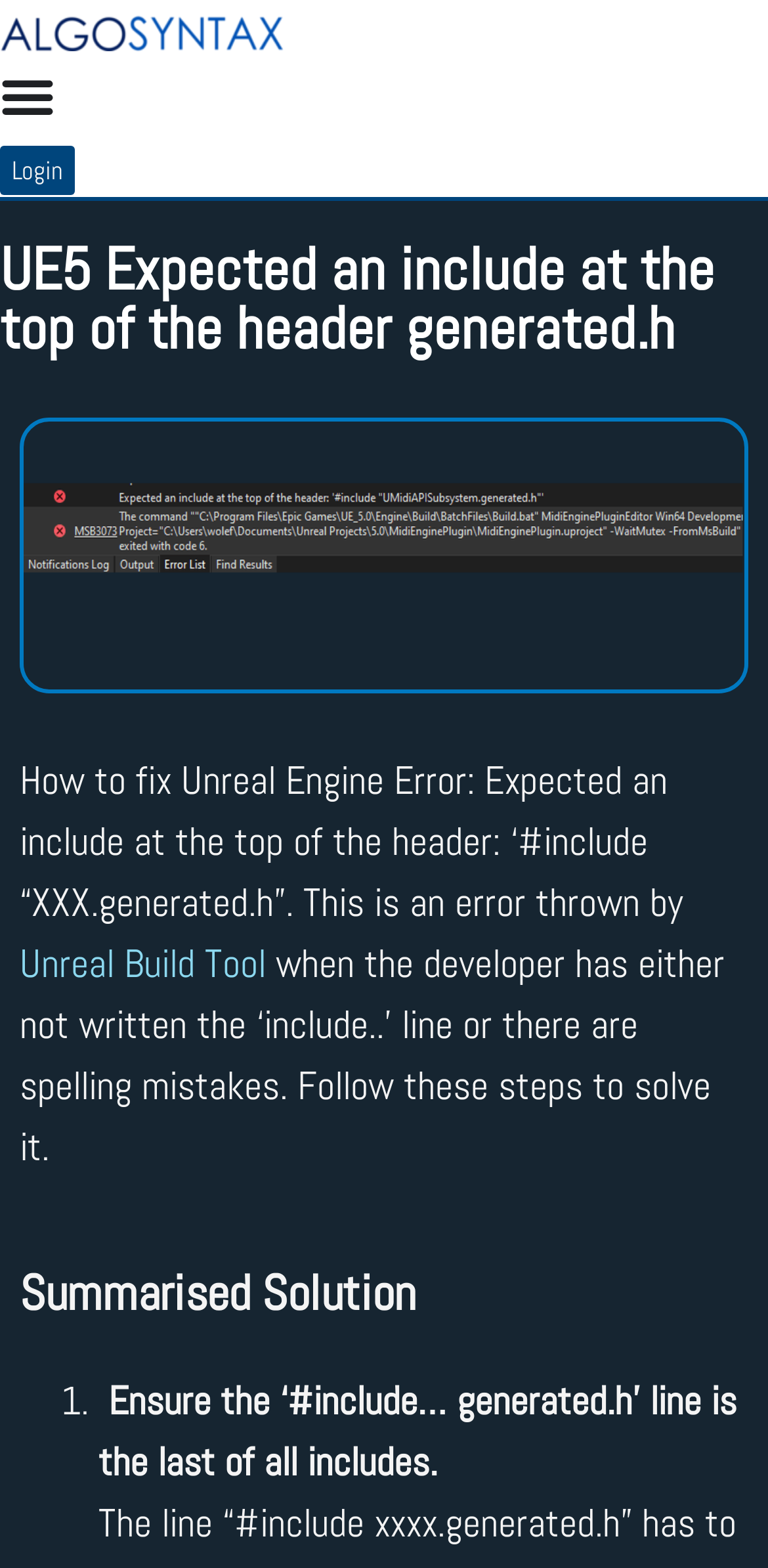Provide a one-word or short-phrase answer to the question:
What is the format of the include line?

#include "XXX.generated.h"